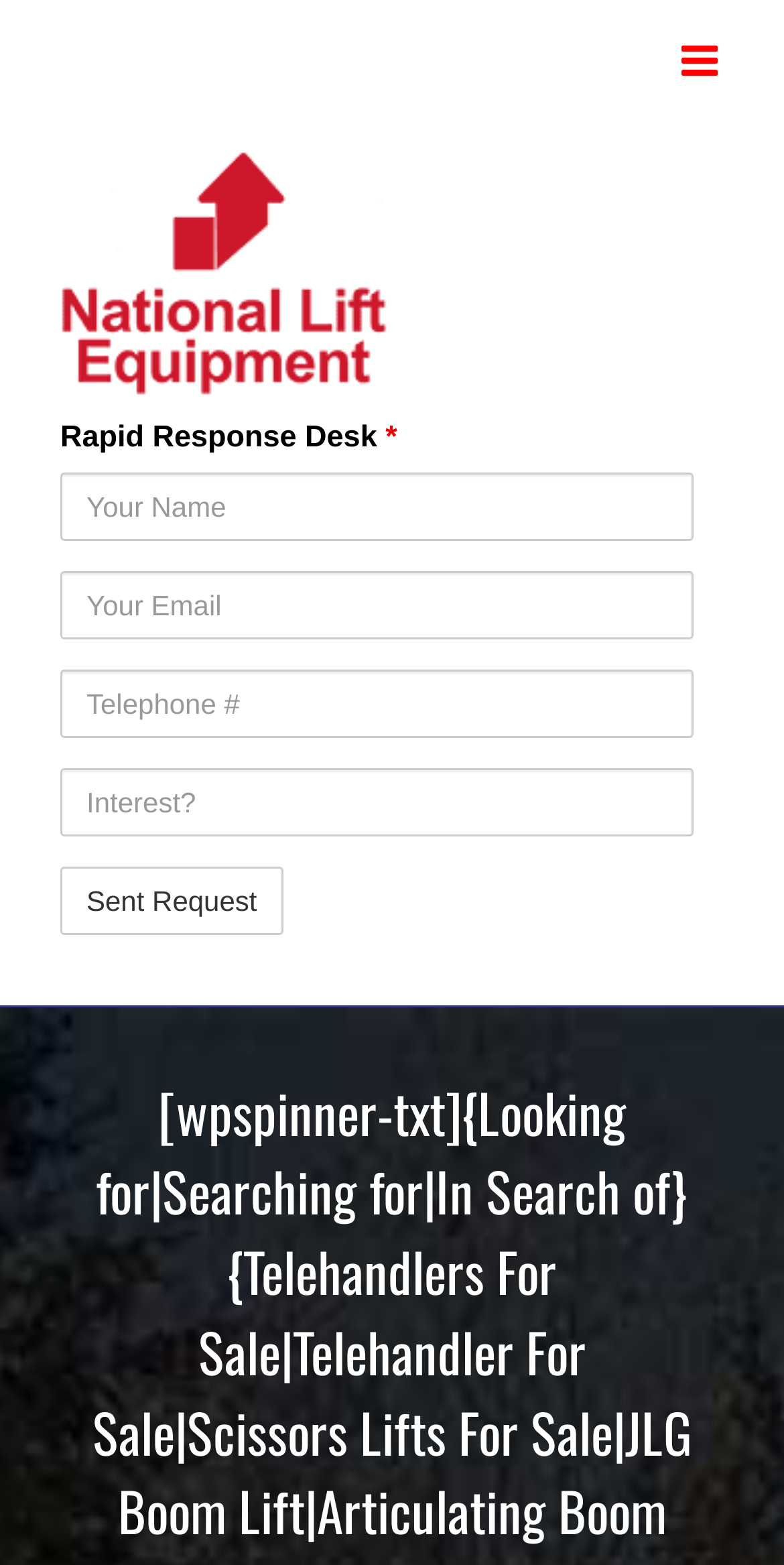What is the function of the 'Toggle mobile menu' button?
Can you provide a detailed and comprehensive answer to the question?

The 'Toggle mobile menu' button is located at the top-right corner of the webpage and is labeled as 'Toggle mobile menu'. The button is used to expand or collapse the mobile menu, which is likely to contain navigation links and other website features.